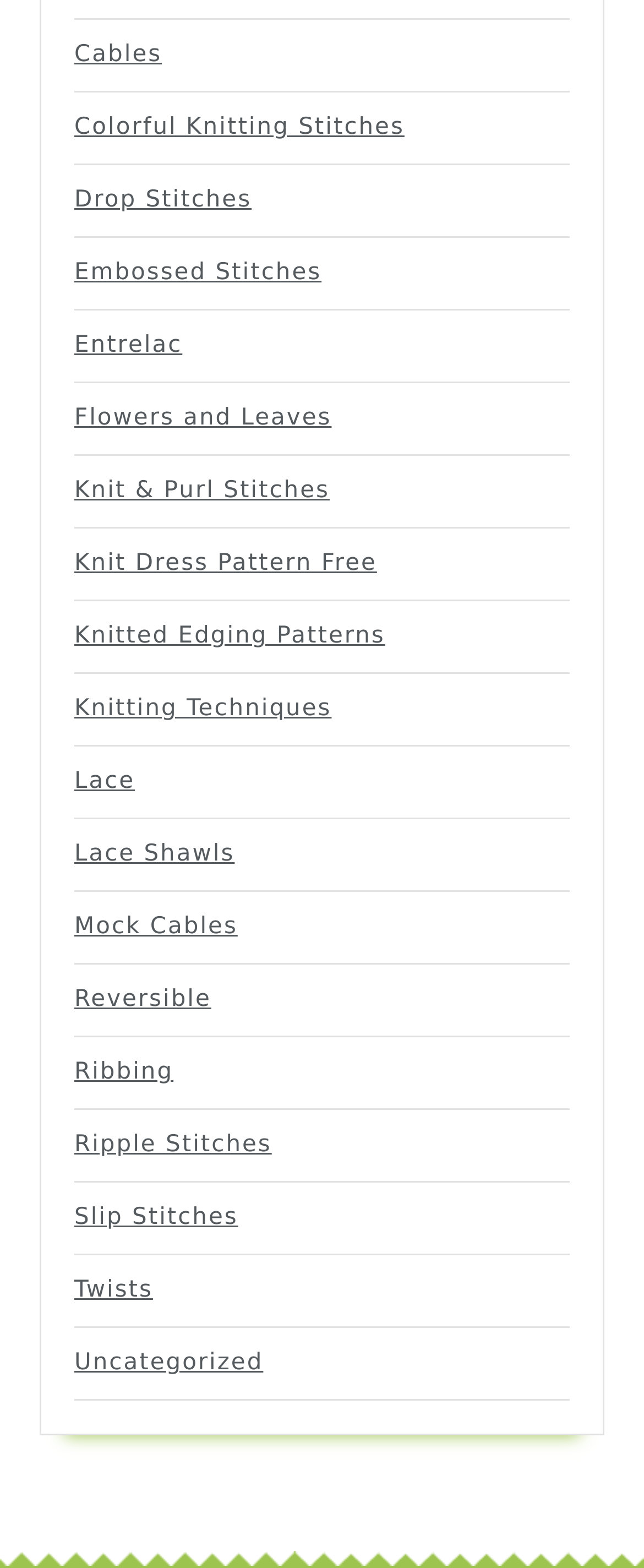Provide a single word or phrase to answer the given question: 
What is the last link on the webpage?

Uncategorized